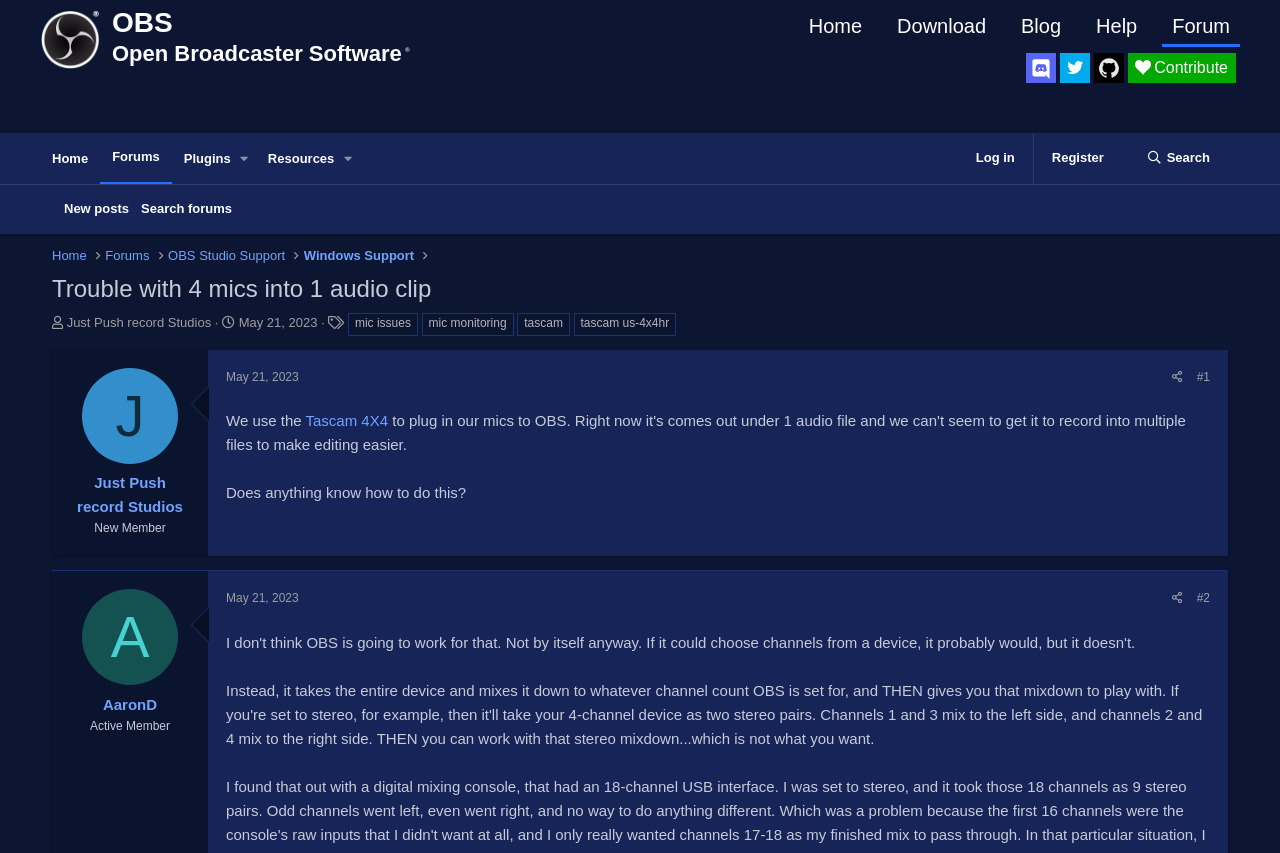Locate the coordinates of the bounding box for the clickable region that fulfills this instruction: "Click on the OBS Forums link".

[0.031, 0.057, 0.078, 0.077]